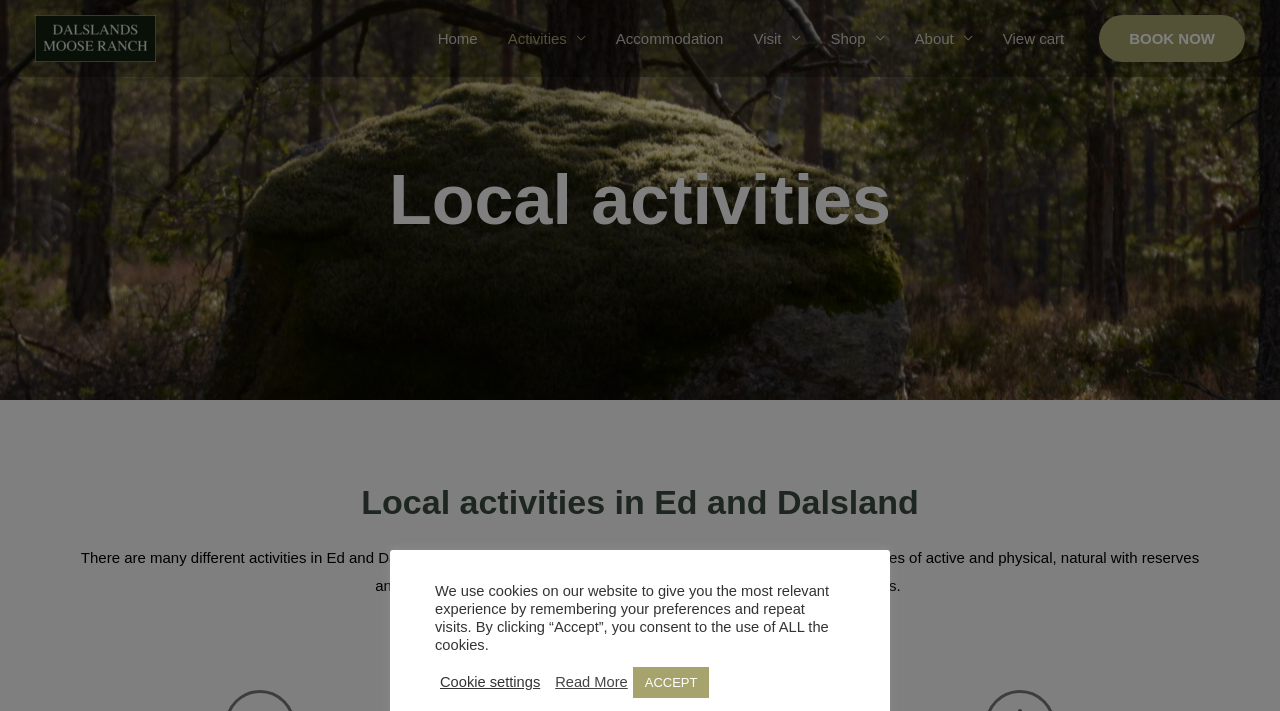Identify the bounding box of the UI element described as follows: "Home". Provide the coordinates as four float numbers in the range of 0 to 1 [left, top, right, bottom].

[0.33, 0.005, 0.385, 0.103]